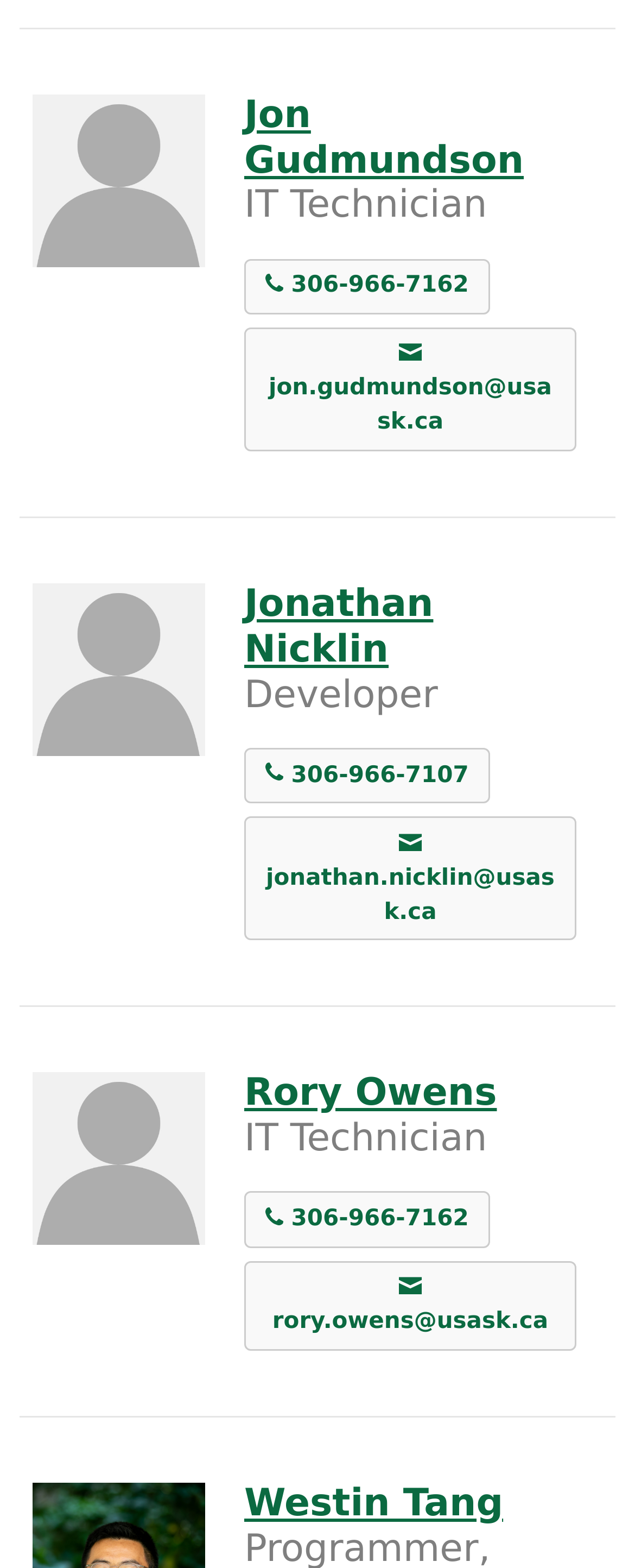Kindly determine the bounding box coordinates for the clickable area to achieve the given instruction: "view Rory Owens' profile".

[0.385, 0.684, 0.782, 0.711]